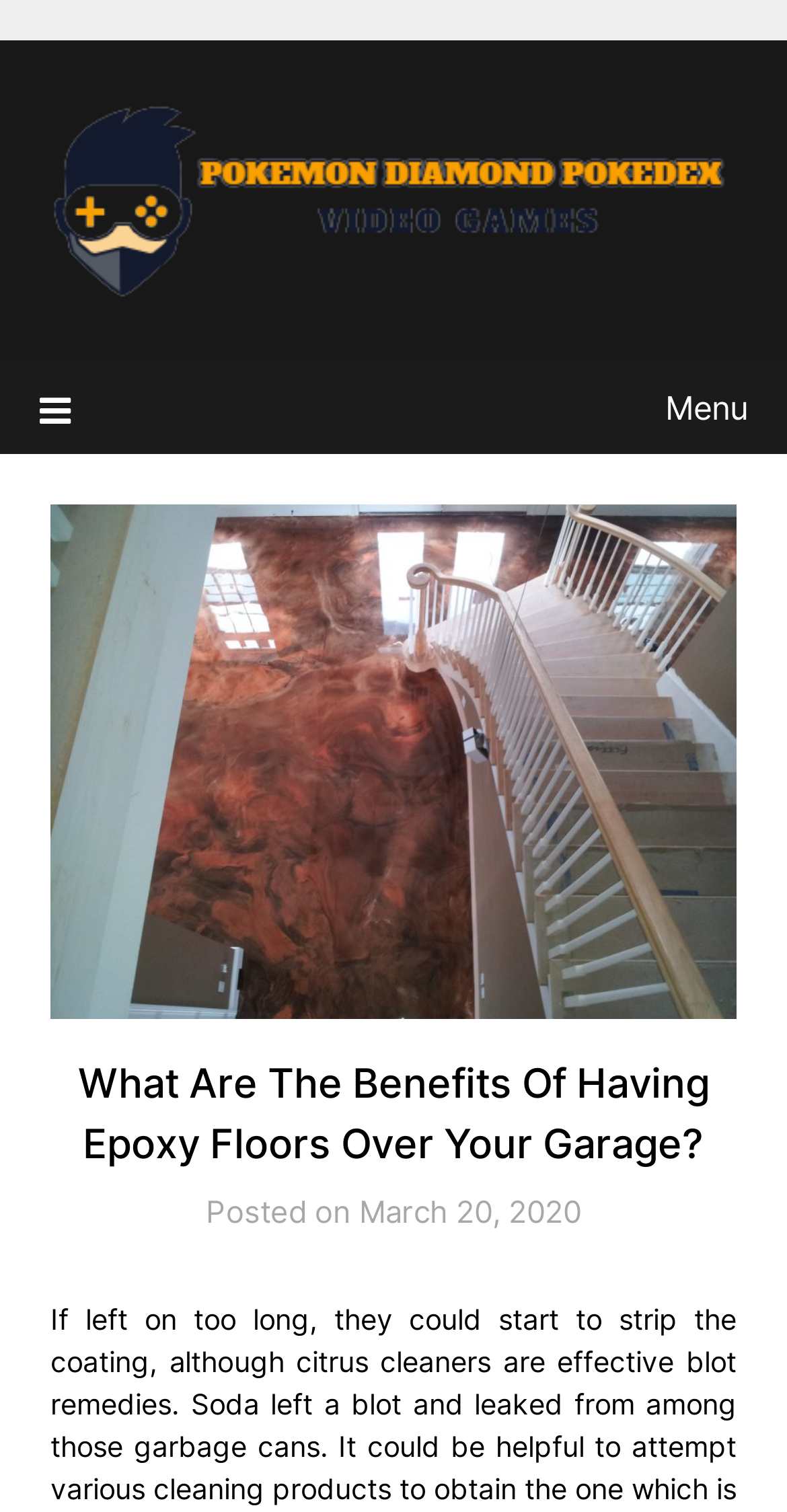What is the position of the menu?
Answer the question with a single word or phrase by looking at the picture.

Top-right